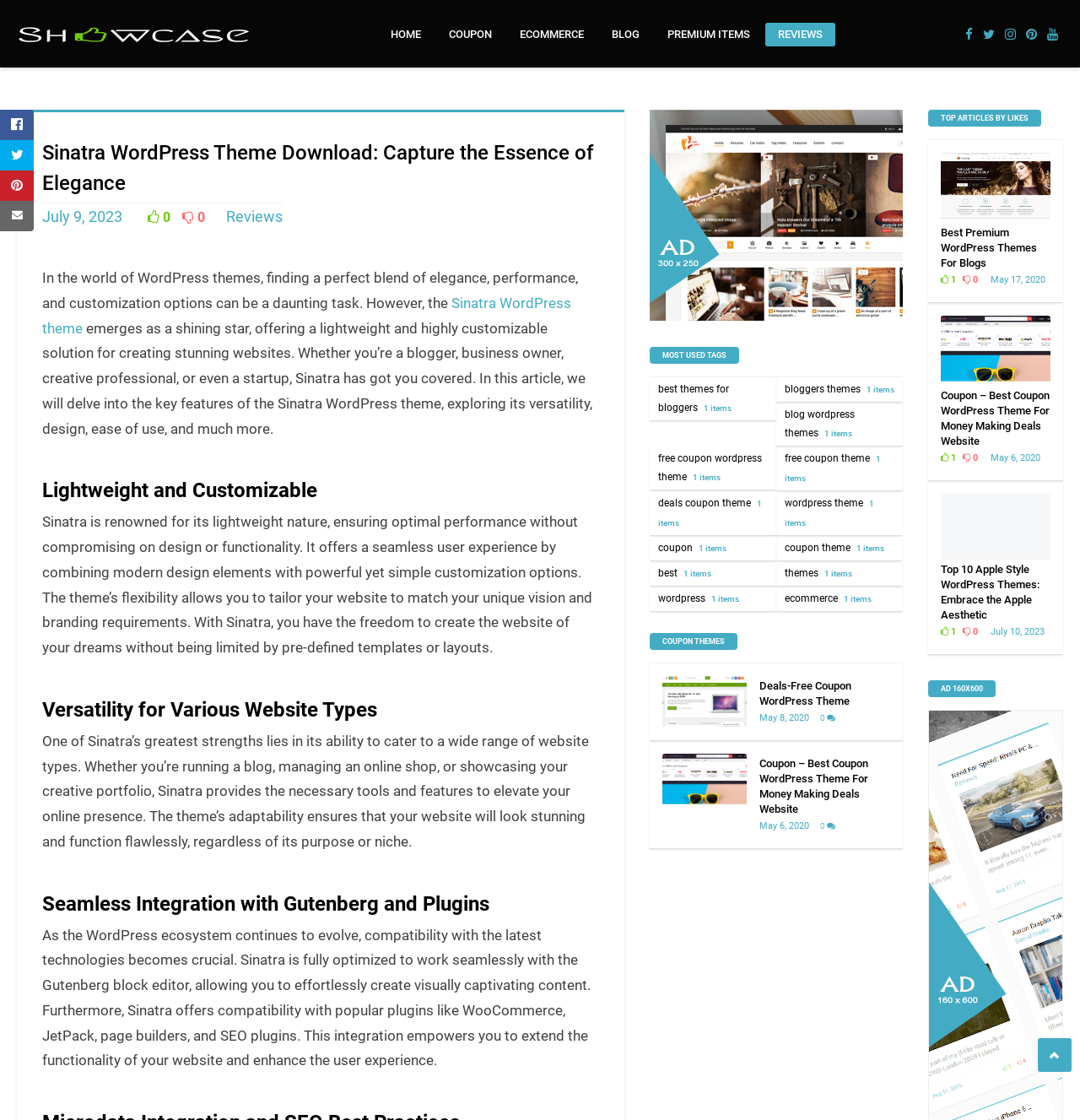Identify the bounding box coordinates for the region to click in order to carry out this instruction: "Click on the Reviews link". Provide the coordinates using four float numbers between 0 and 1, formatted as [left, top, right, bottom].

[0.209, 0.185, 0.262, 0.202]